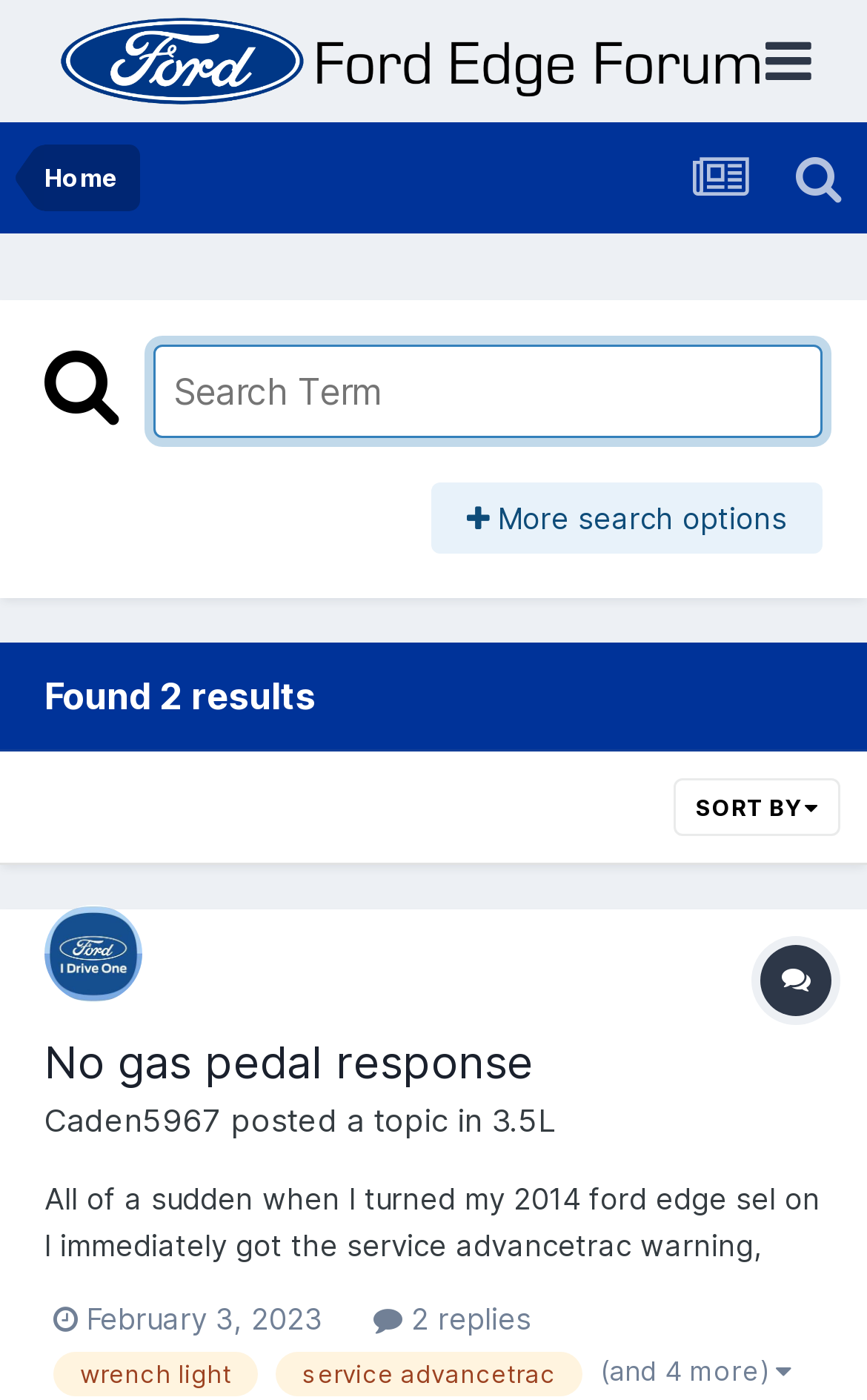Provide a brief response to the question below using a single word or phrase: 
How many results were found?

2 results